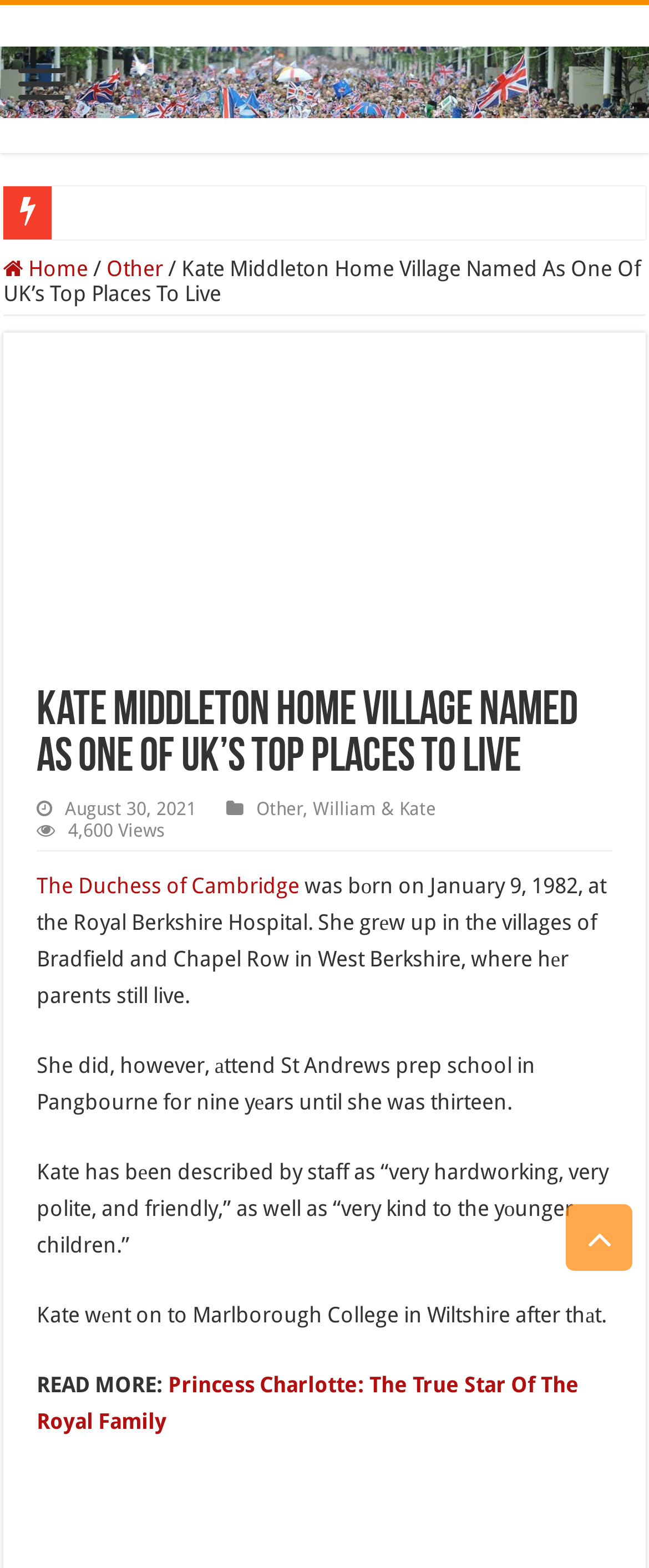Extract the bounding box for the UI element that matches this description: "Home".

[0.005, 0.163, 0.136, 0.179]